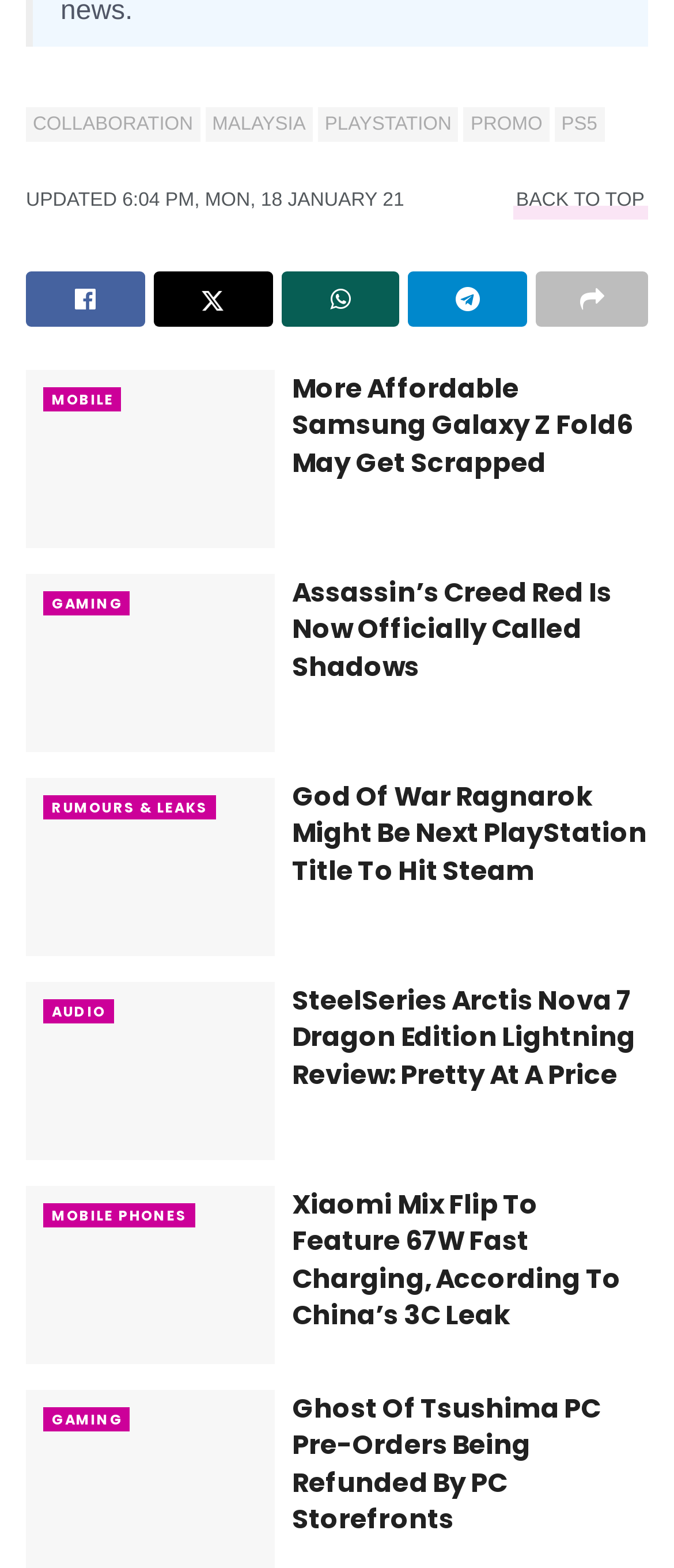Please respond to the question with a concise word or phrase:
How many articles are on this webpage?

5